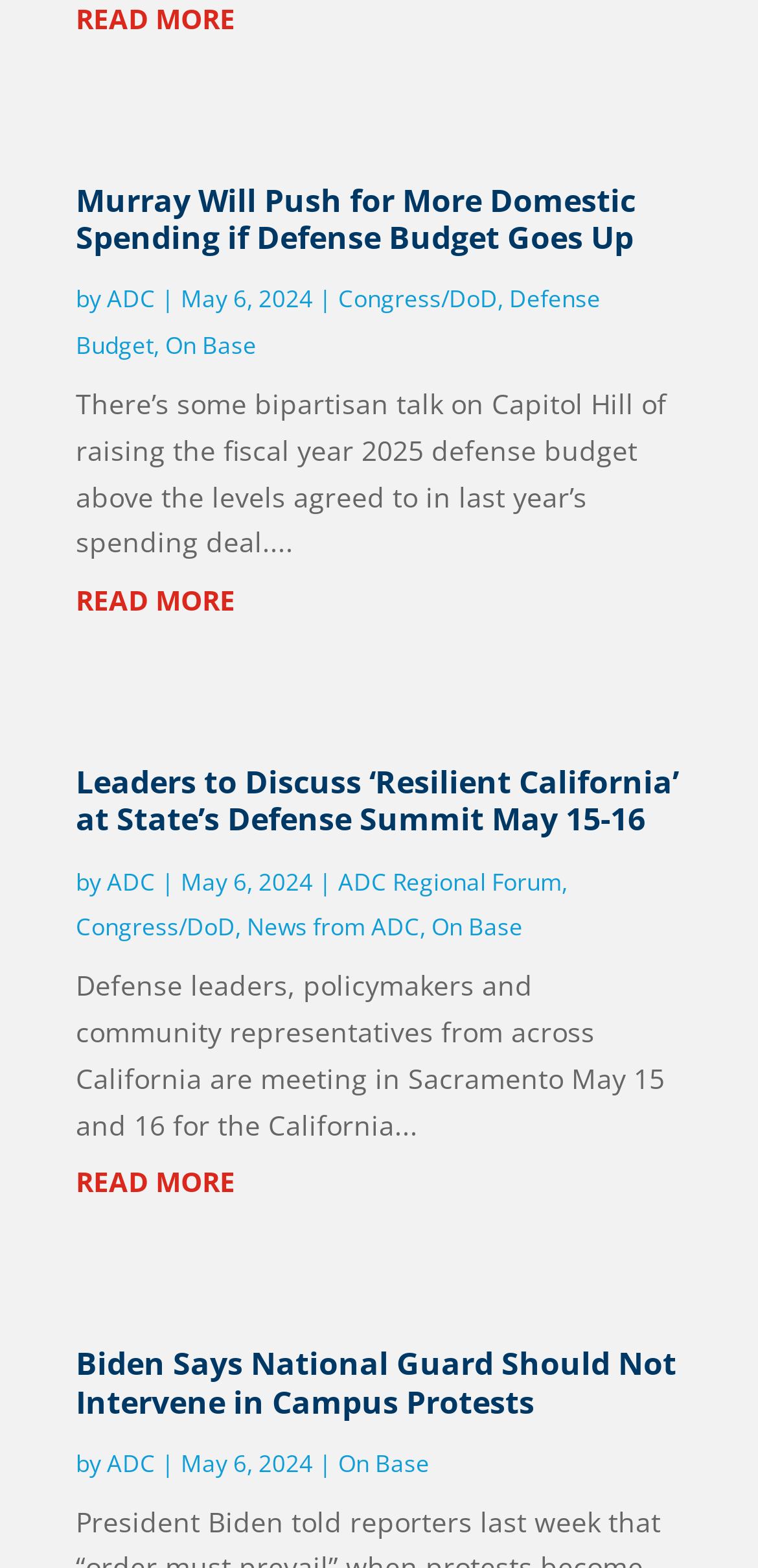Given the element description, predict the bounding box coordinates in the format (top-left x, top-left y, bottom-right x, bottom-right y), using floating point numbers between 0 and 1: read more

[0.1, 0.361, 0.9, 0.405]